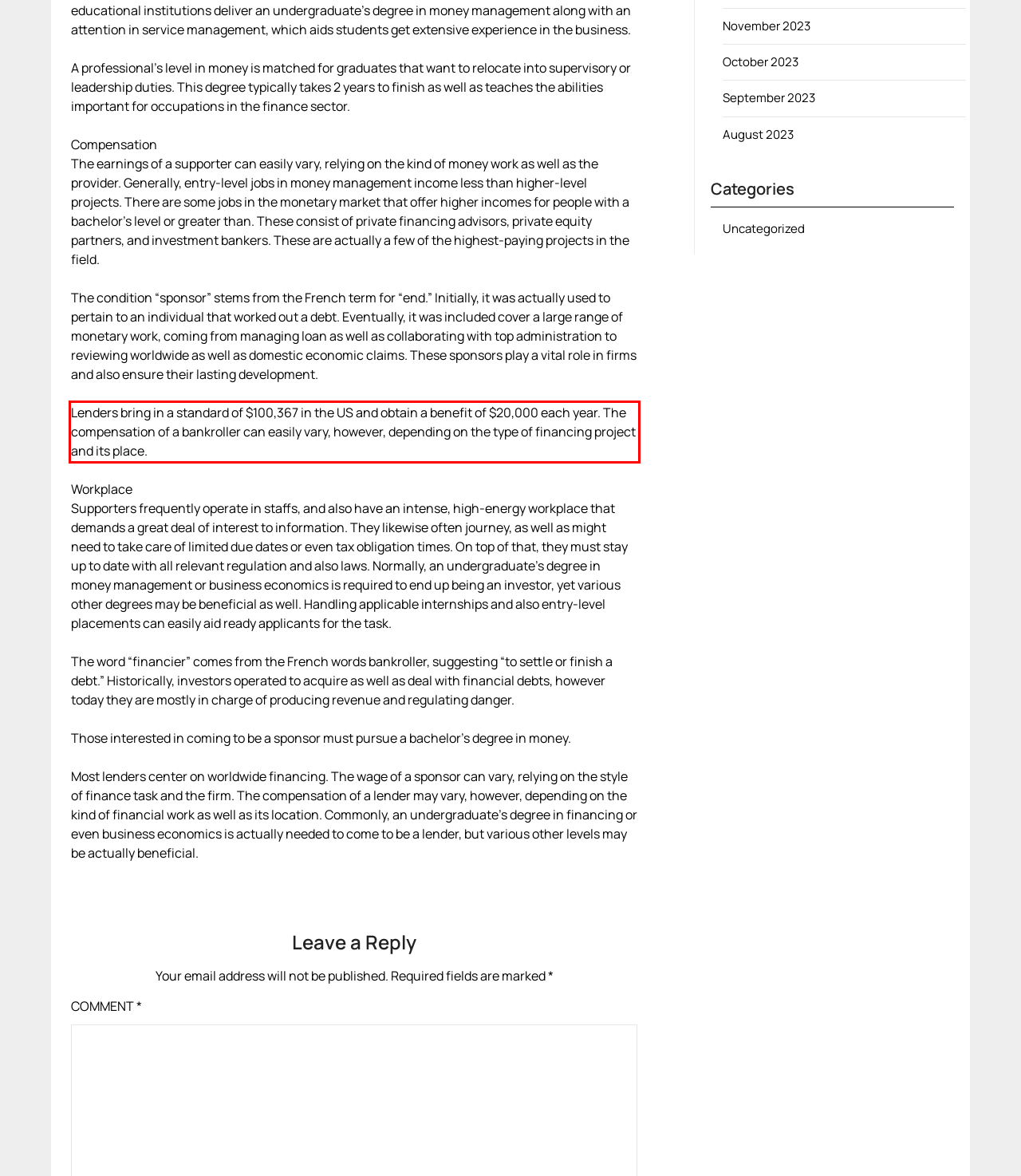Identify and extract the text within the red rectangle in the screenshot of the webpage.

Lenders bring in a standard of $100,367 in the US and obtain a benefit of $20,000 each year. The compensation of a bankroller can easily vary, however, depending on the type of financing project and its place.